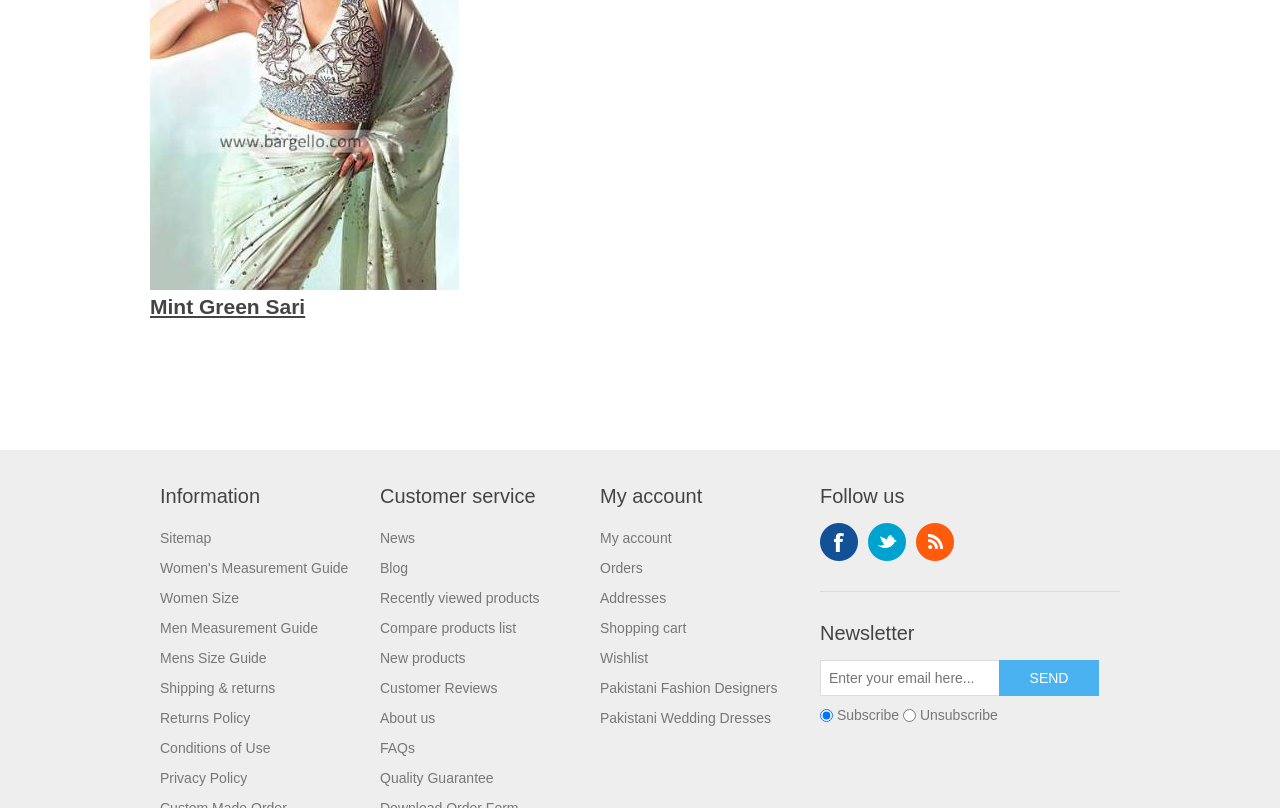What social media platforms can I follow the website on?
Using the picture, provide a one-word or short phrase answer.

Facebook, Twitter, RSS